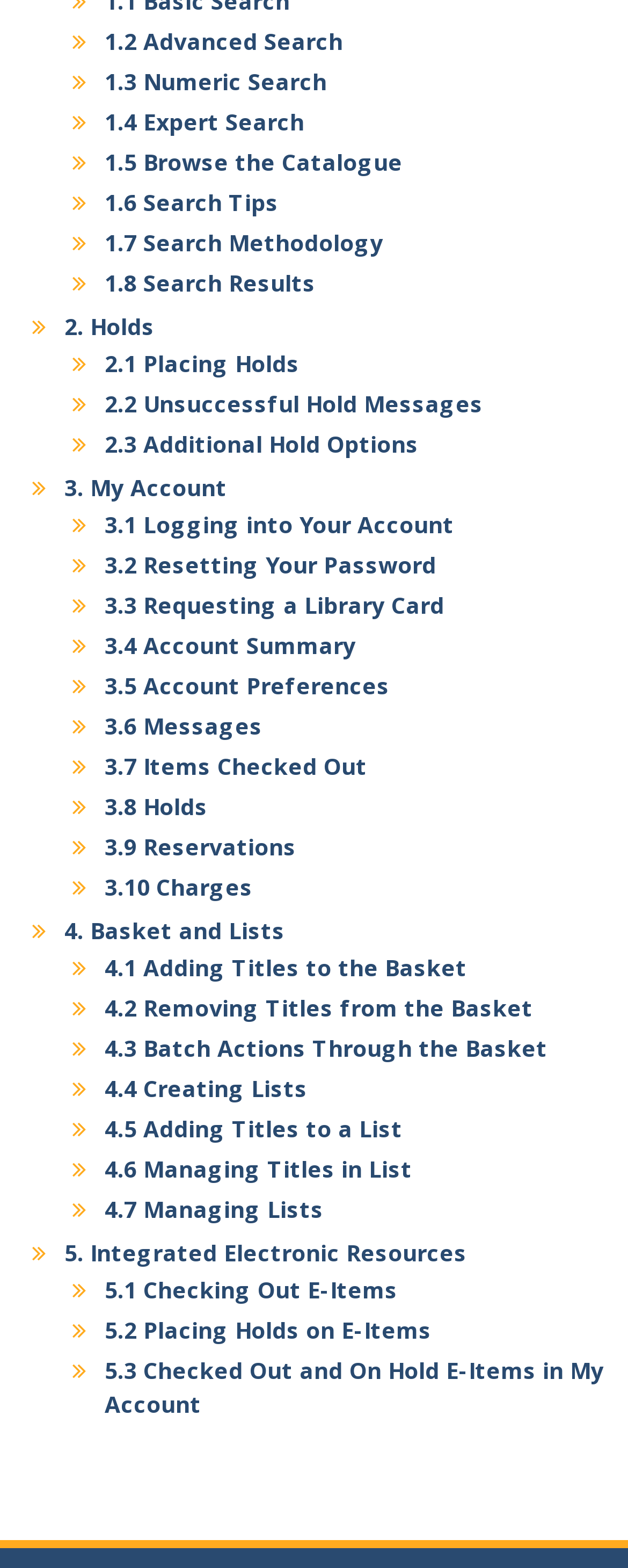How many integrated electronic resources options are available?
Identify the answer in the screenshot and reply with a single word or phrase.

3